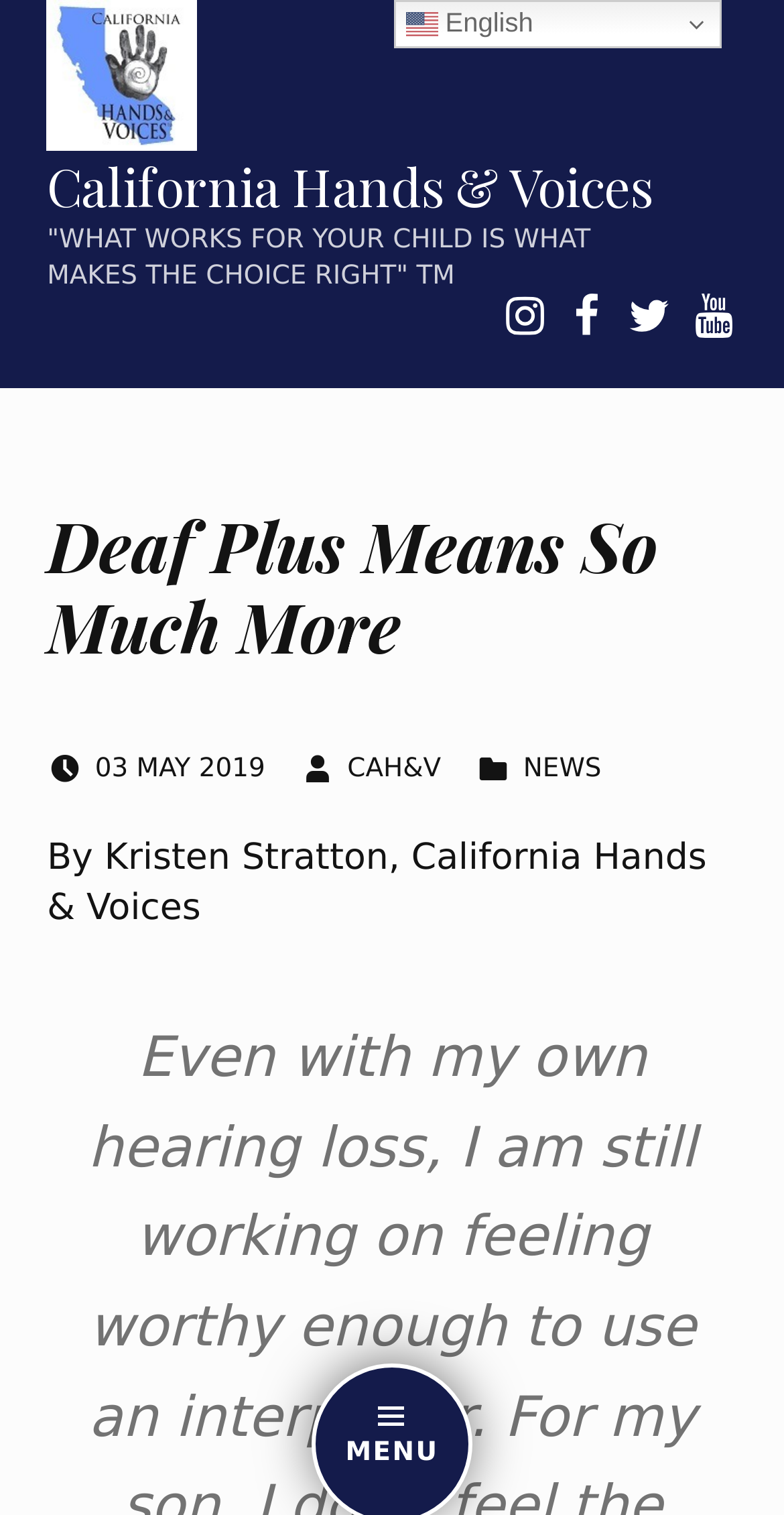Highlight the bounding box of the UI element that corresponds to this description: "Eric Meunier".

None